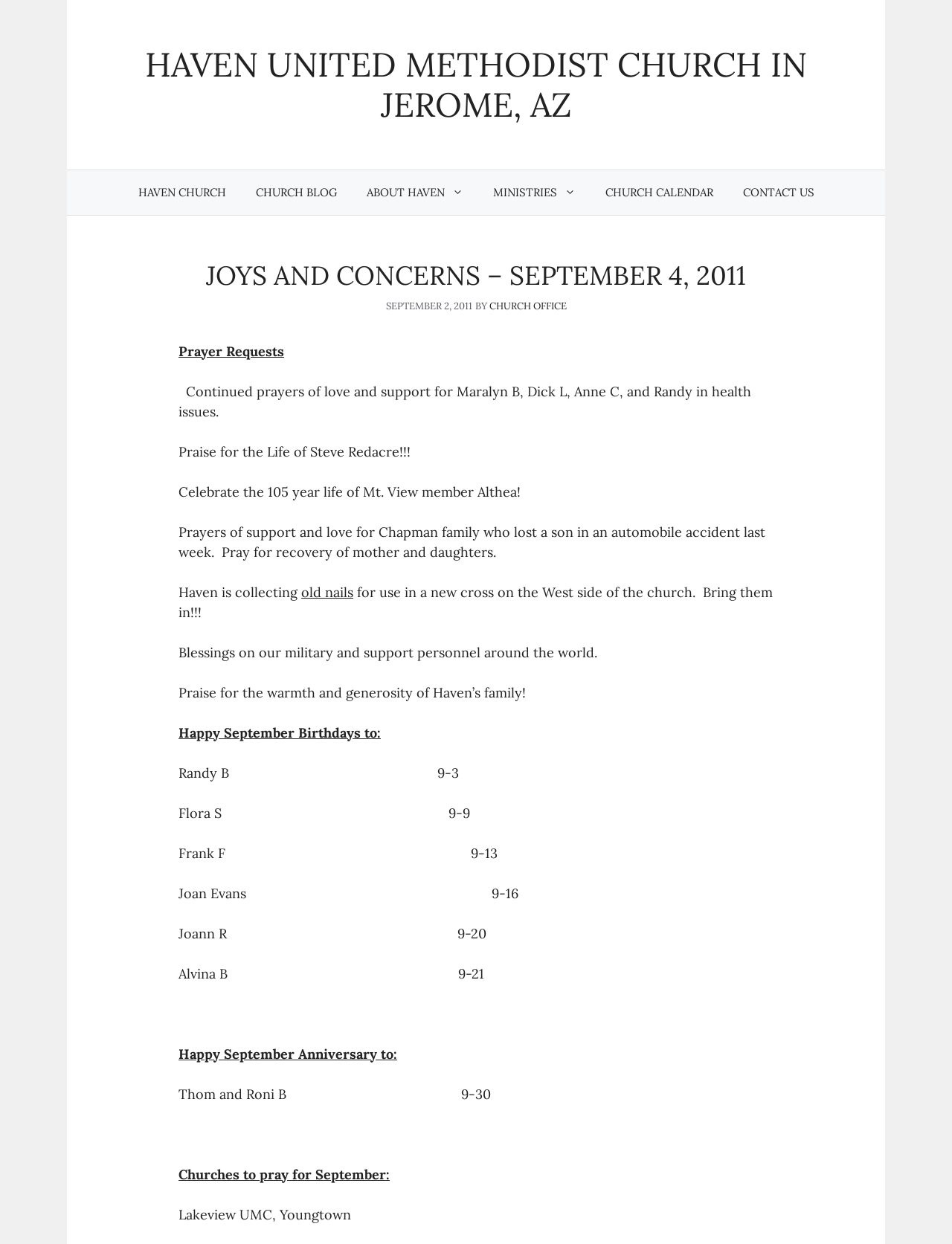Determine the bounding box coordinates for the clickable element to execute this instruction: "View the 'JOYS AND CONCERNS – SEPTEMBER 4, 2011' heading". Provide the coordinates as four float numbers between 0 and 1, i.e., [left, top, right, bottom].

[0.117, 0.209, 0.883, 0.234]